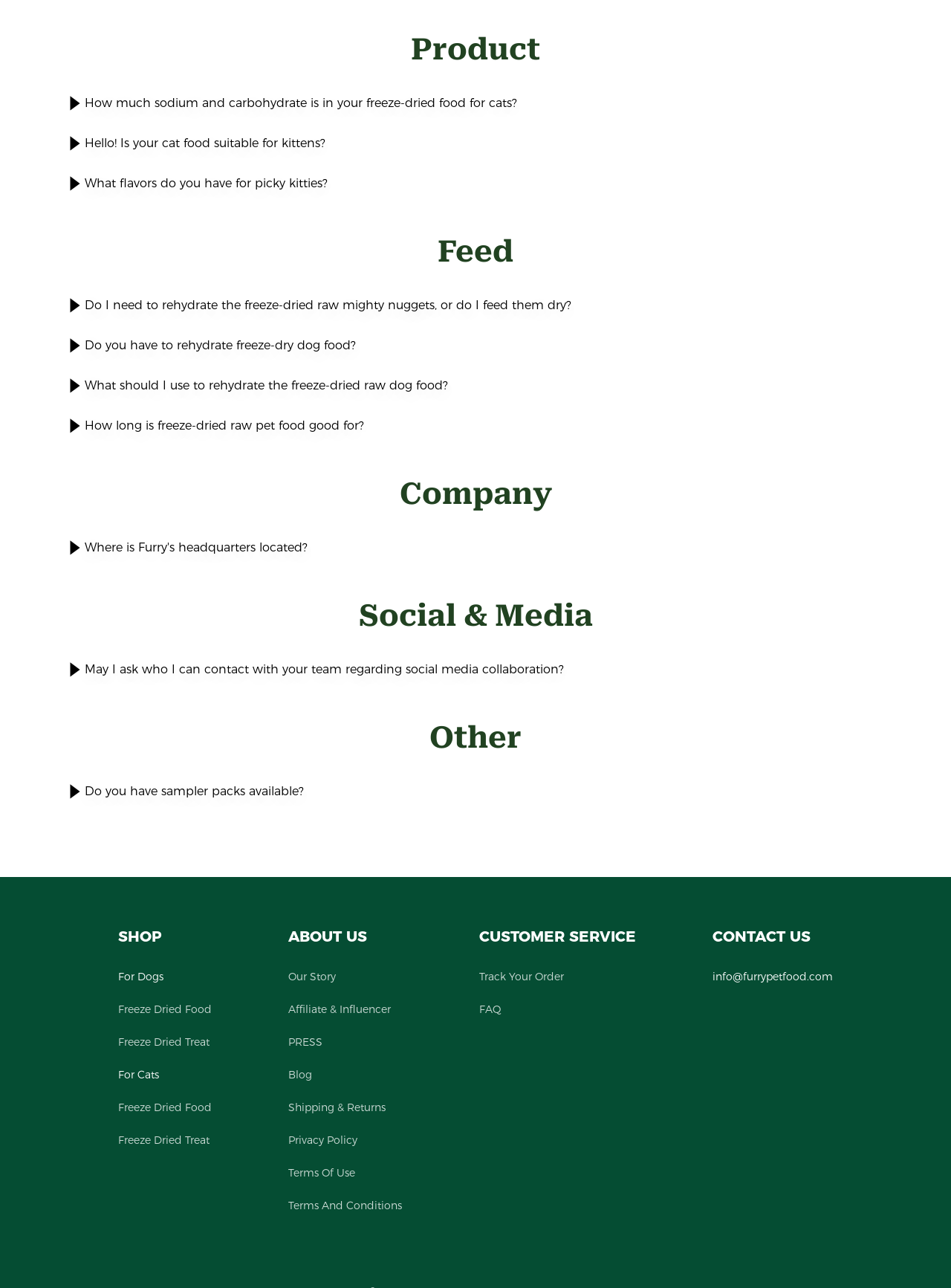Kindly determine the bounding box coordinates of the area that needs to be clicked to fulfill this instruction: "Shop for 'For Cats'".

[0.124, 0.829, 0.167, 0.84]